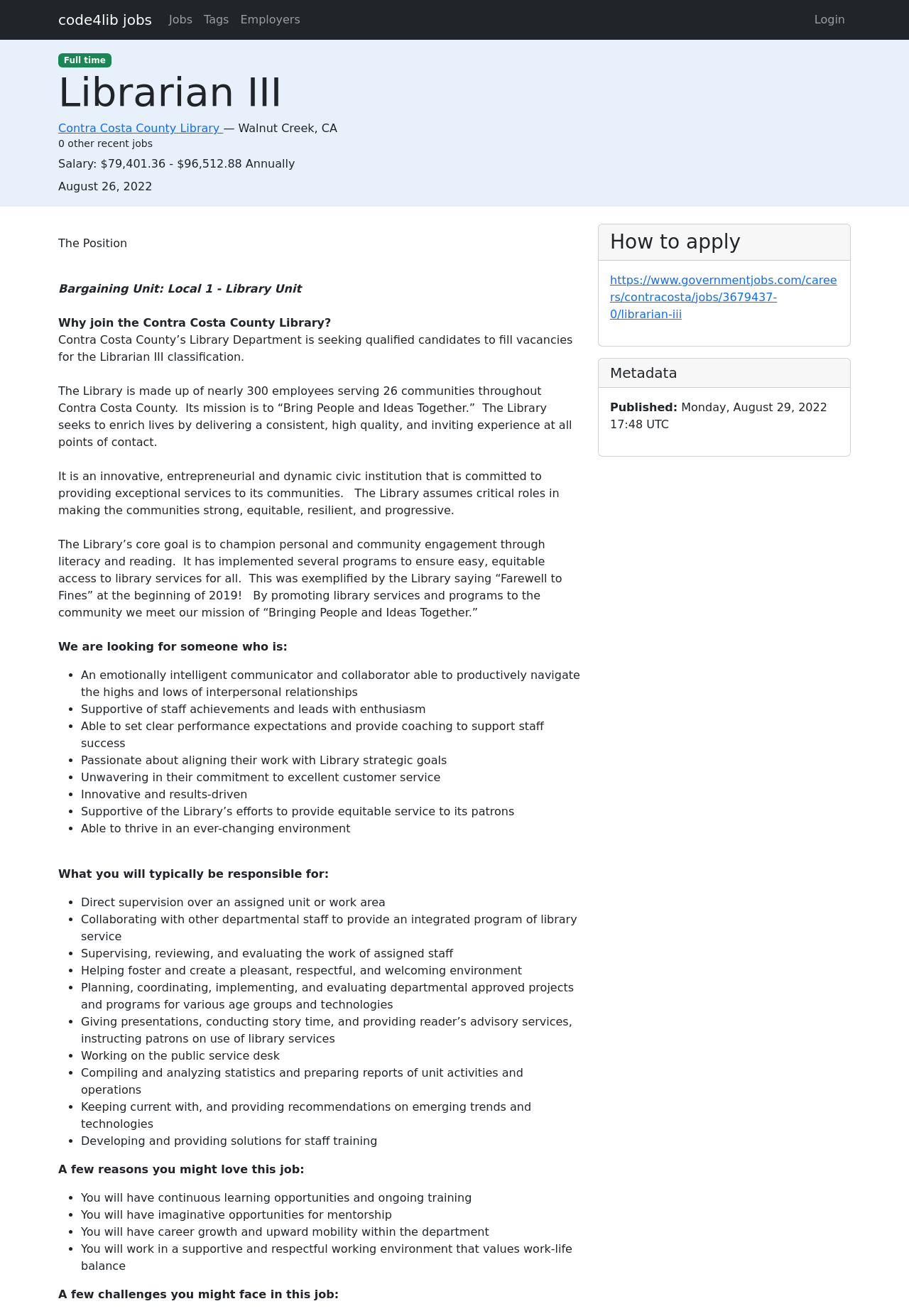Find the bounding box coordinates for the HTML element described in this sentence: "Services". Provide the coordinates as four float numbers between 0 and 1, in the format [left, top, right, bottom].

None